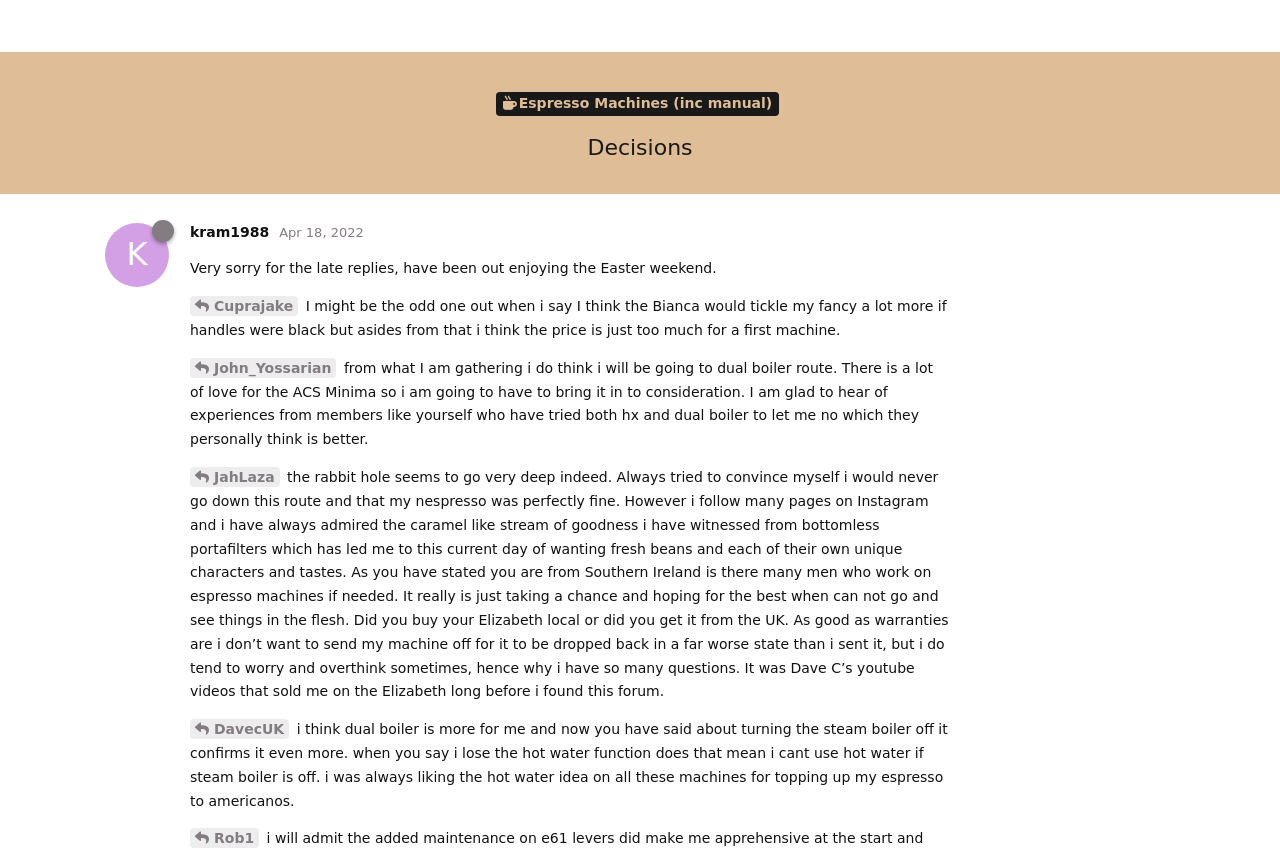Show the bounding box coordinates for the element that needs to be clicked to execute the following instruction: "Share the post". Provide the coordinates in the form of four float numbers between 0 and 1, i.e., [left, top, right, bottom].

[0.801, 0.153, 0.918, 0.197]